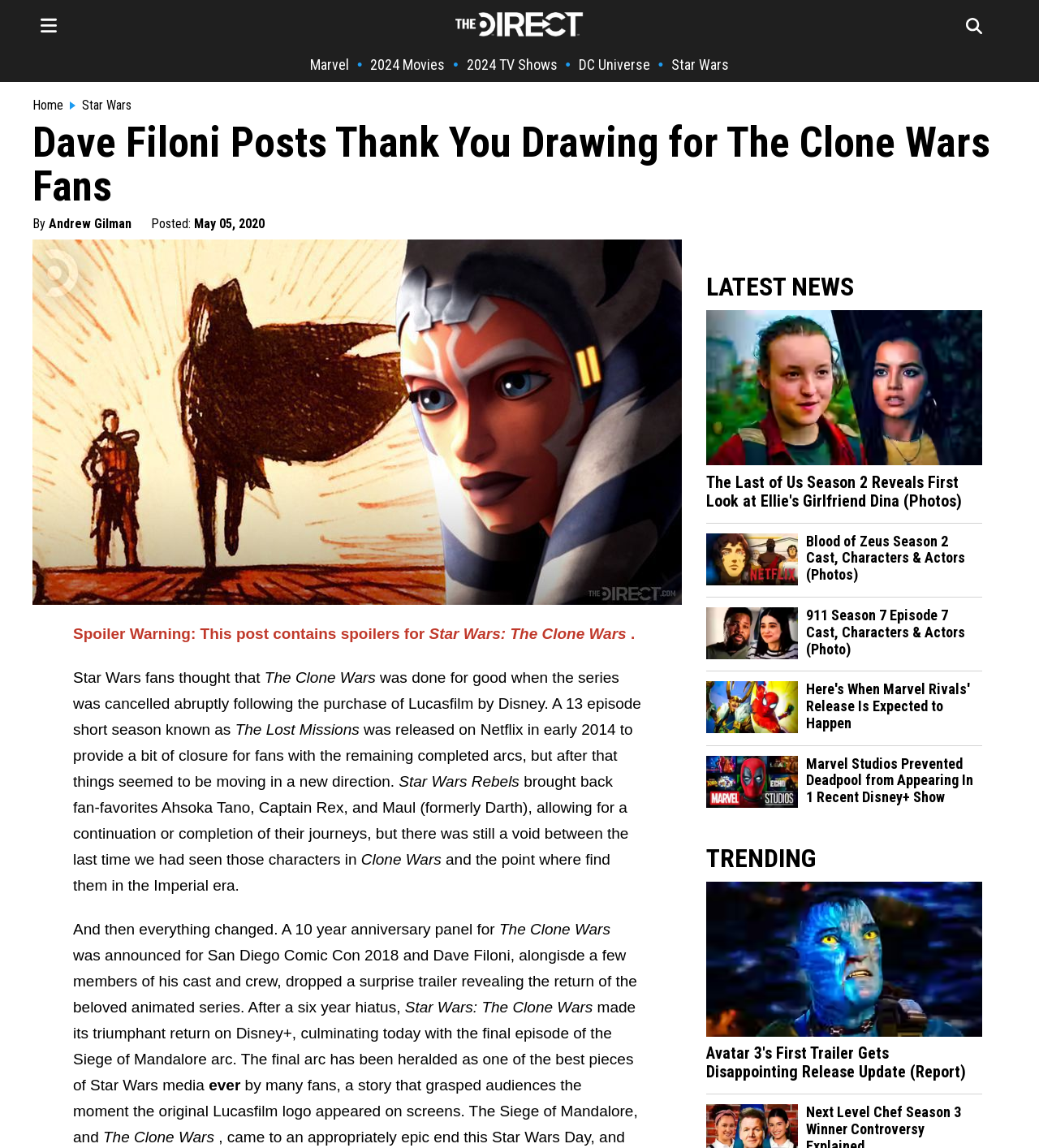Locate the bounding box coordinates of the clickable region to complete the following instruction: "Click on the link to The Direct Homepage."

[0.438, 0.022, 0.562, 0.034]